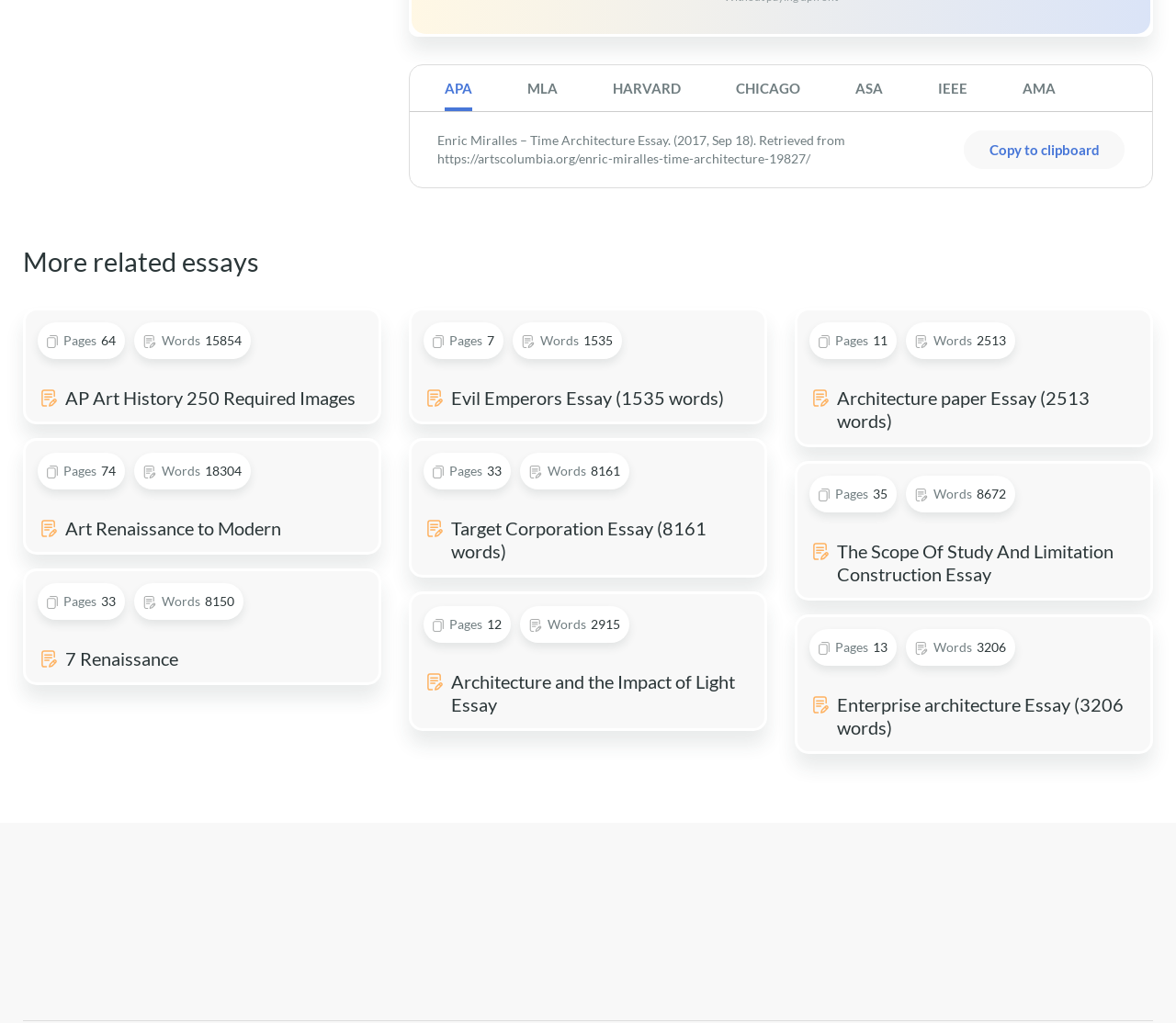Reply to the question with a brief word or phrase: What is the title of the essay?

Enric Miralles – Time Architecture Essay